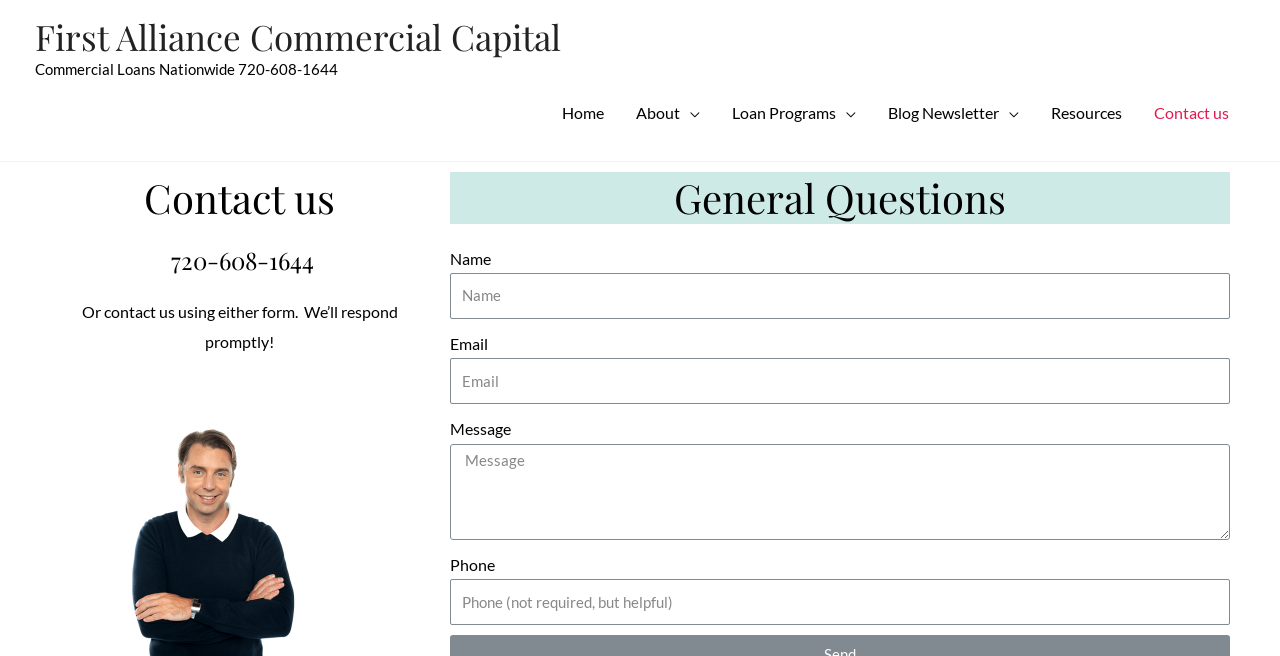Locate the bounding box coordinates of the clickable area to execute the instruction: "Click on the 'Home' link". Provide the coordinates as four float numbers between 0 and 1, represented as [left, top, right, bottom].

[0.427, 0.123, 0.484, 0.22]